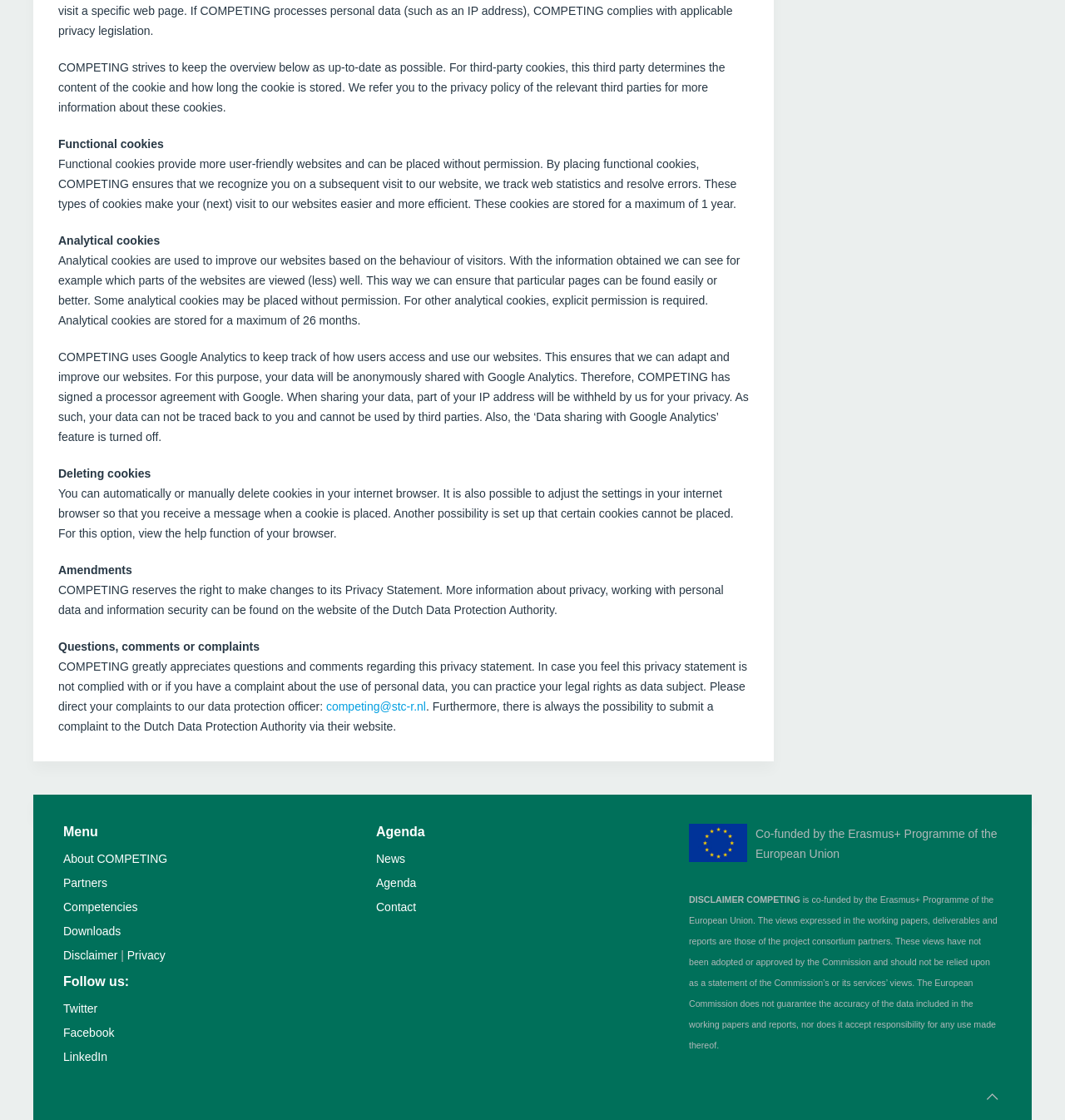Determine the bounding box coordinates for the clickable element required to fulfill the instruction: "Click the 'Twitter' link". Provide the coordinates as four float numbers between 0 and 1, i.e., [left, top, right, bottom].

[0.059, 0.895, 0.092, 0.906]